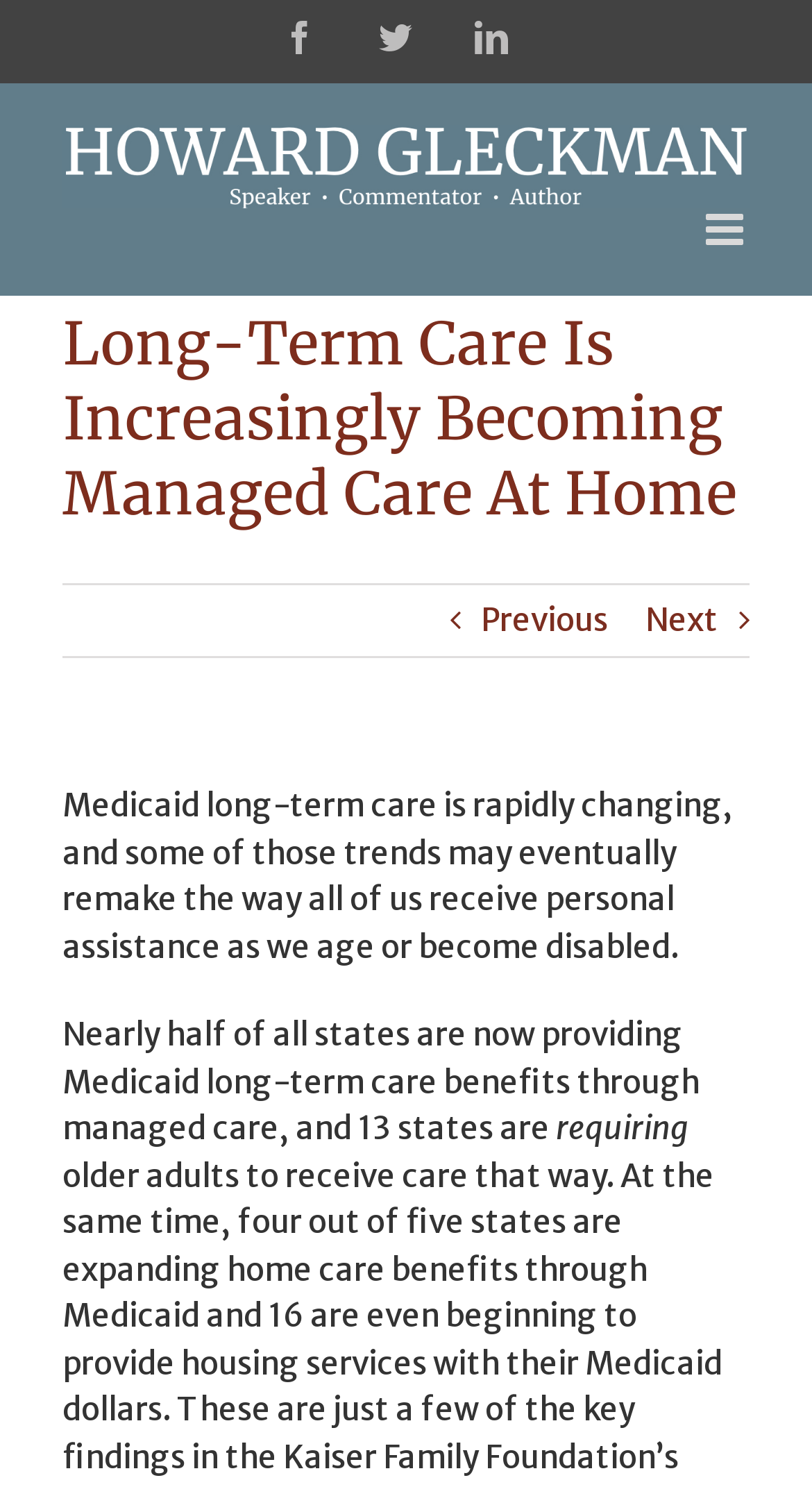Determine the main heading text of the webpage.

Long-Term Care Is Increasingly Becoming Managed Care At Home